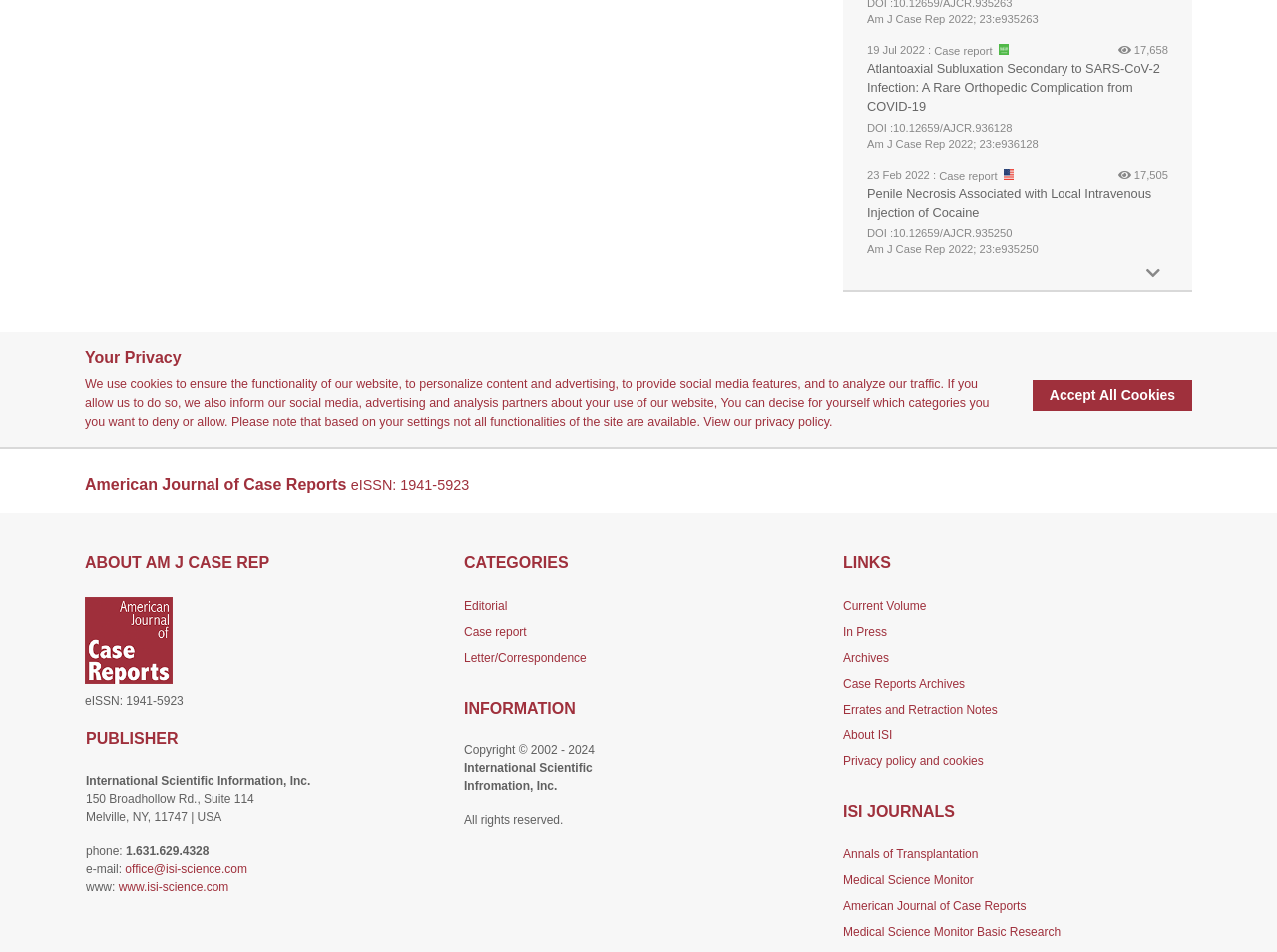What is the purpose of the 'Accept All Cookies' button?
From the image, provide a succinct answer in one word or a short phrase.

To accept cookies